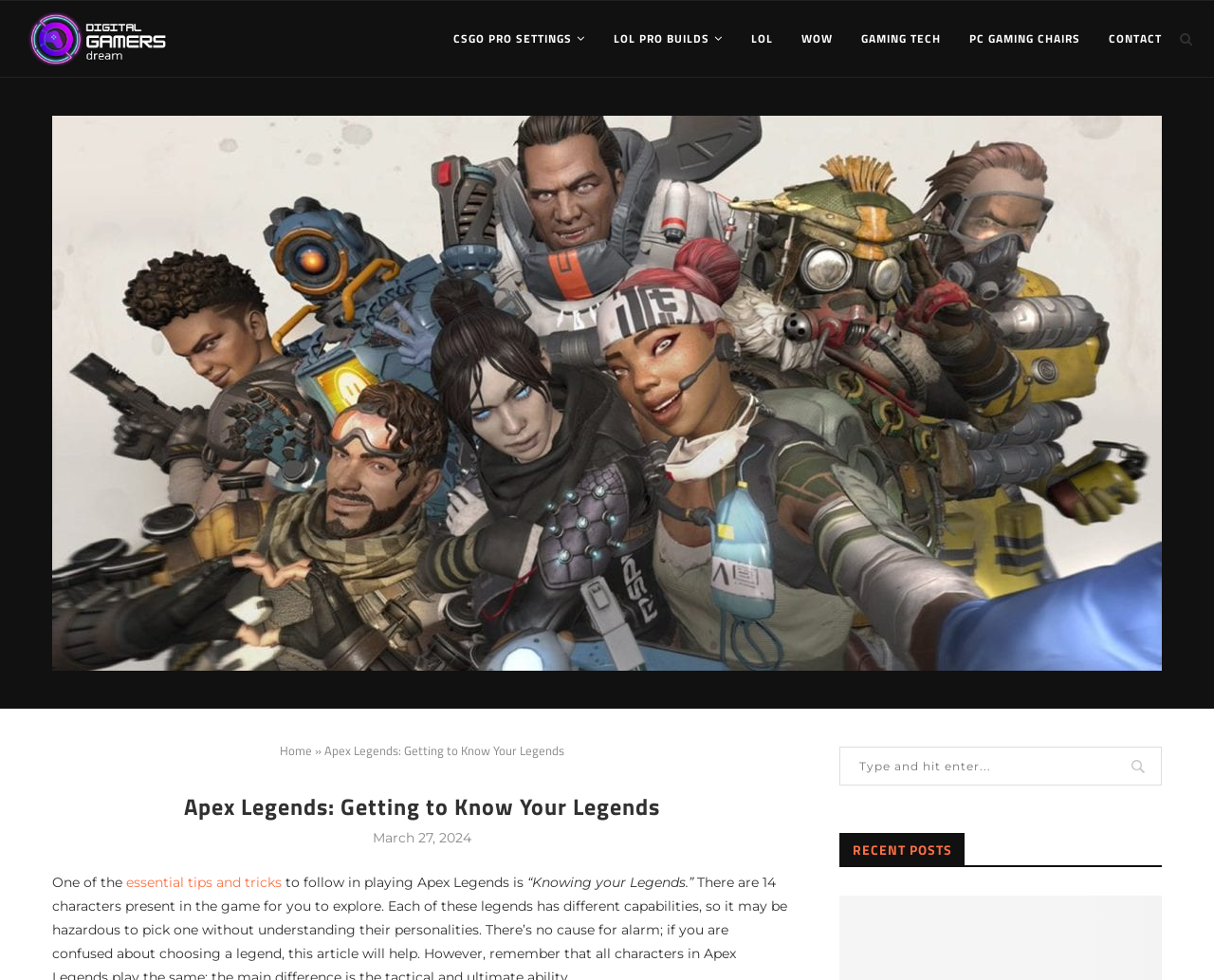Given the description parent_node: Labrador Recreation Reserve, predict the bounding box coordinates of the UI element. Ensure the coordinates are in the format (top-left x, top-left y, bottom-right x, bottom-right y) and all values are between 0 and 1.

None